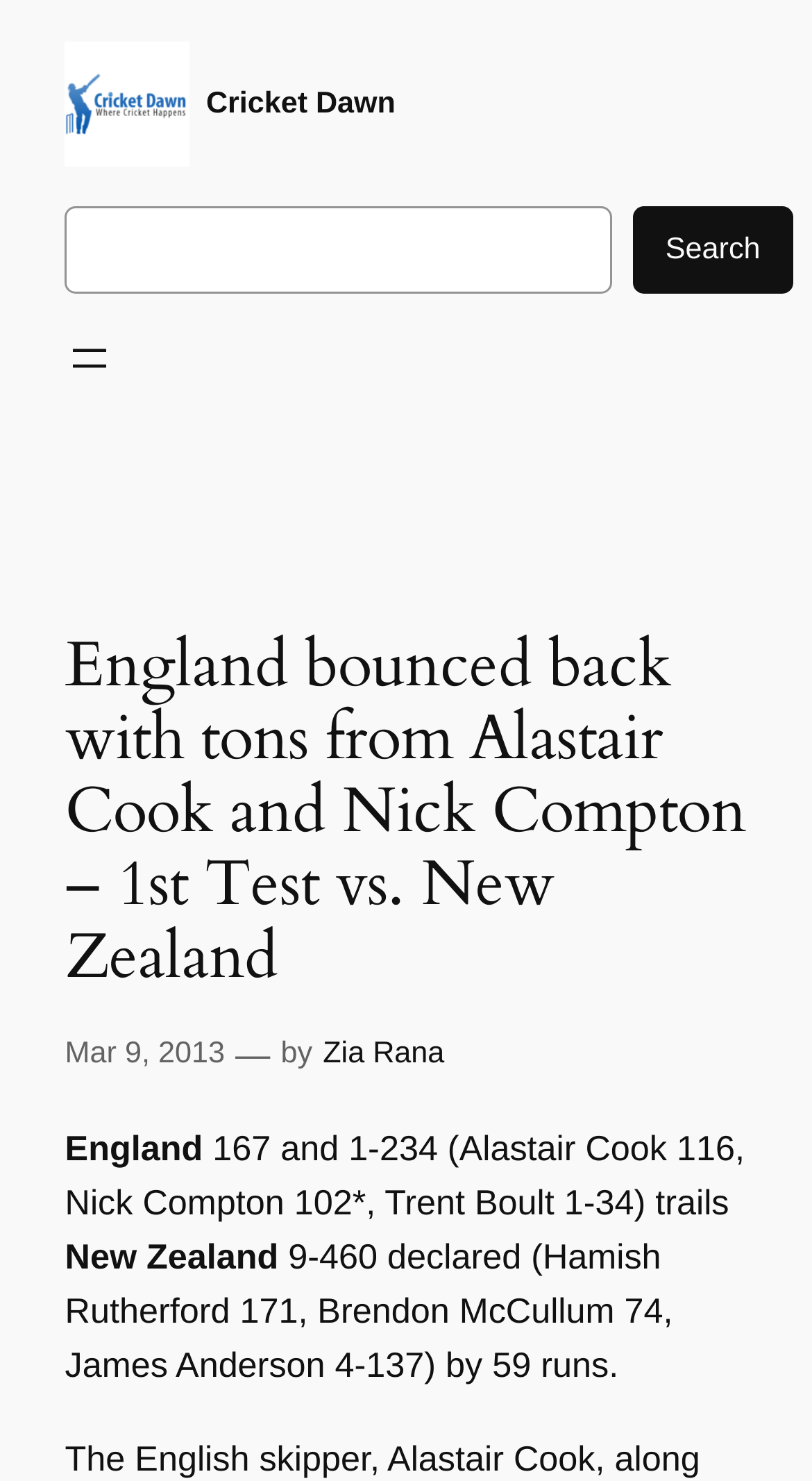What is the name of the cricket team that scored 167 and 1-234?
Utilize the information in the image to give a detailed answer to the question.

The question is asking about the cricket team that scored 167 and 1-234. By looking at the webpage, we can see that the score is mentioned in the text 'England 167 and 1-234 (Alastair Cook 116, Nick Compton 102*, Trent Boult 1-34) trails...'. Therefore, the answer is England.